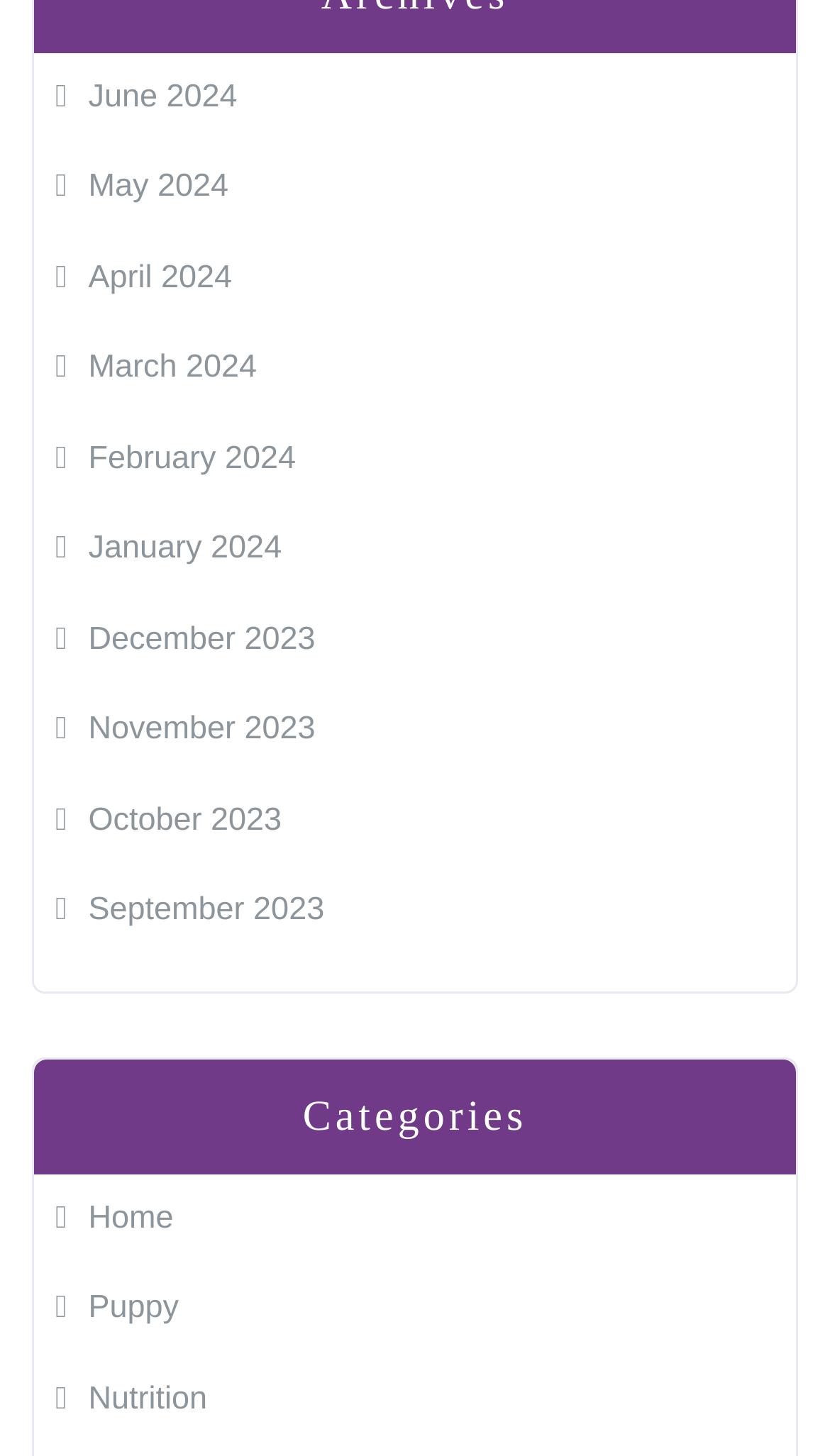How many months are listed on the webpage?
Answer the question with a thorough and detailed explanation.

I counted the number of month names on the webpage and found that there are 12 months listed, ranging from December 2023 to June 2024.